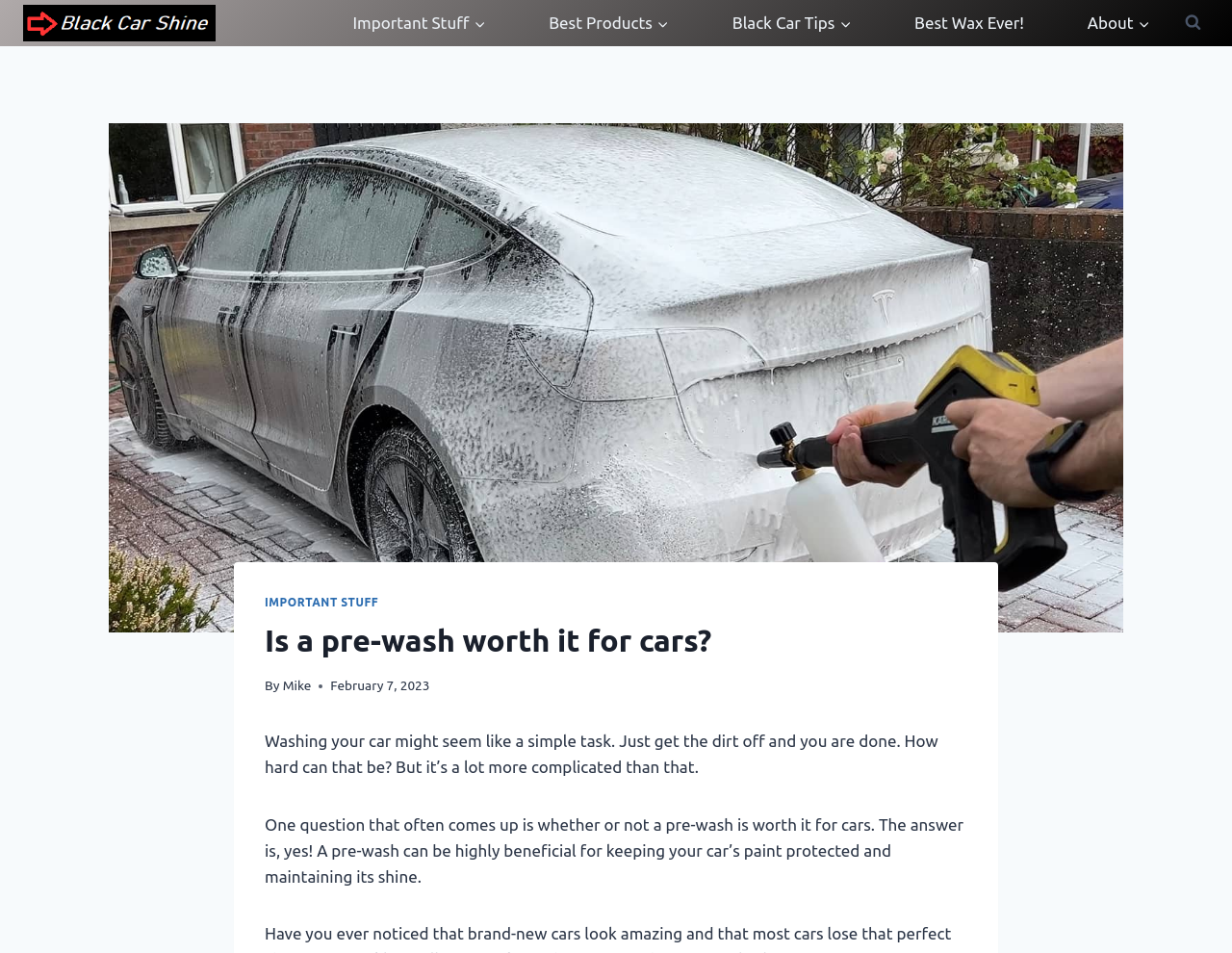Give a concise answer of one word or phrase to the question: 
Who is the author of the article?

Mike